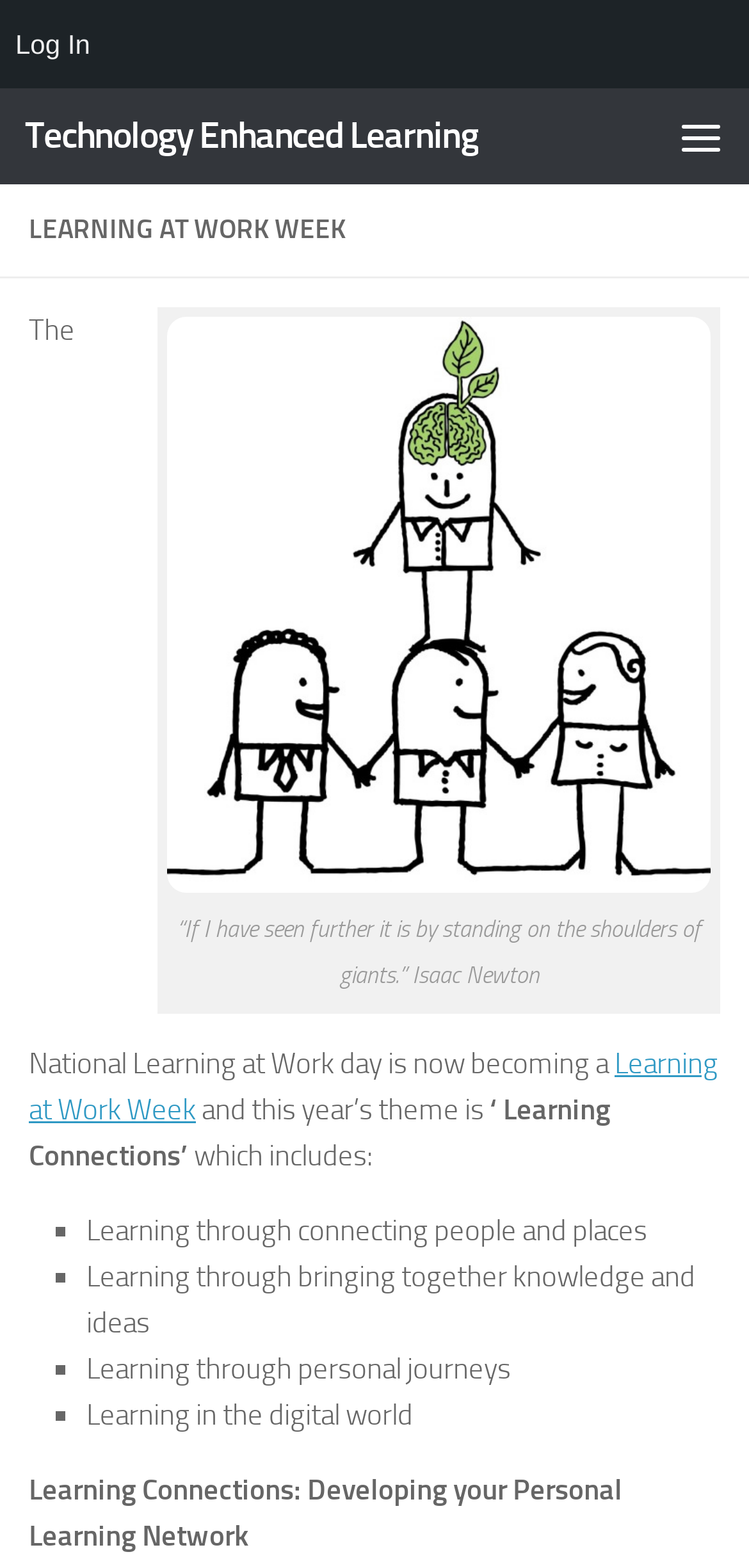Determine the title of the webpage and give its text content.

LEARNING AT WORK WEEK